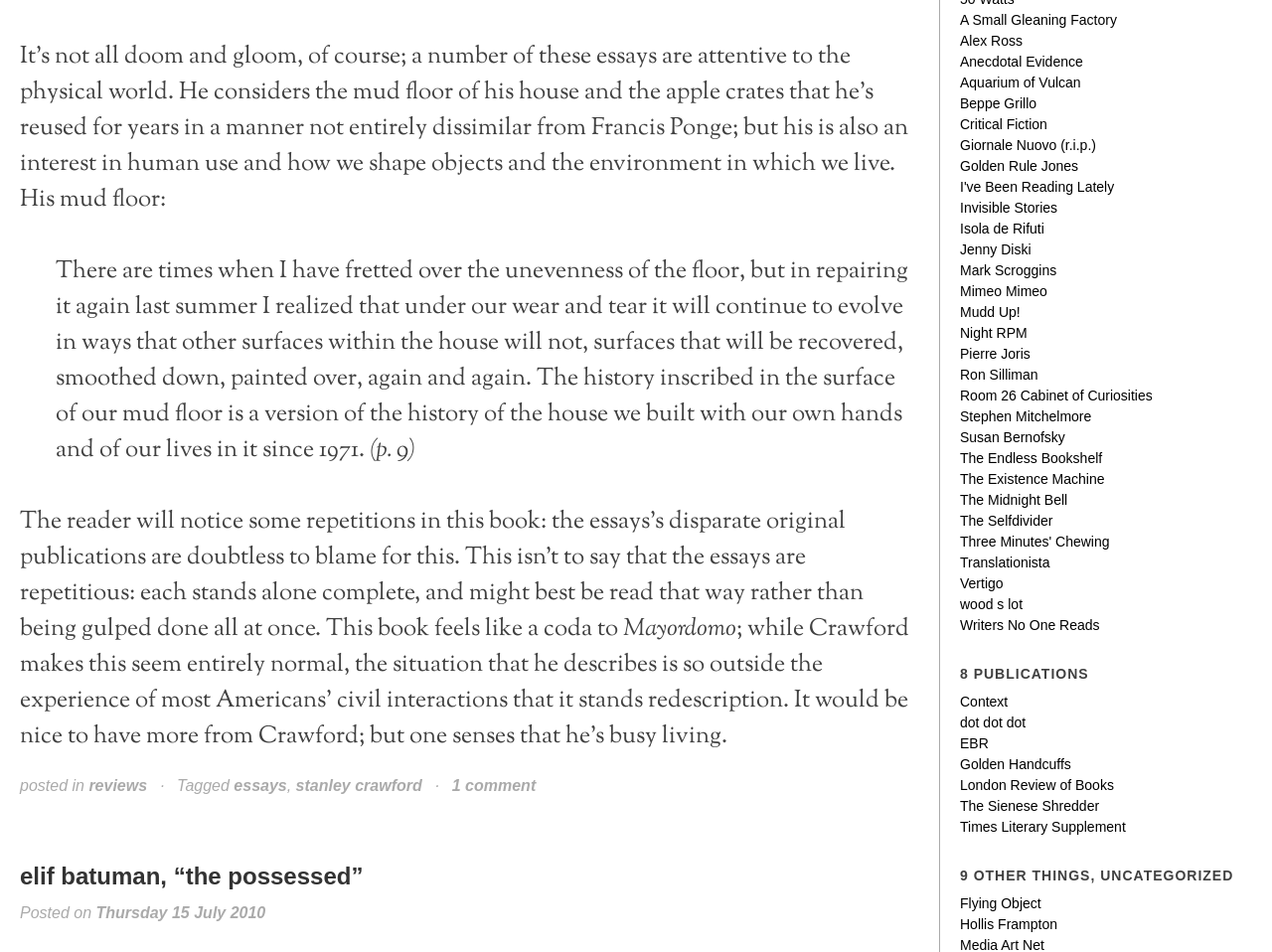Indicate the bounding box coordinates of the element that needs to be clicked to satisfy the following instruction: "Check the publication 'Context'". The coordinates should be four float numbers between 0 and 1, i.e., [left, top, right, bottom].

[0.755, 0.728, 0.792, 0.745]